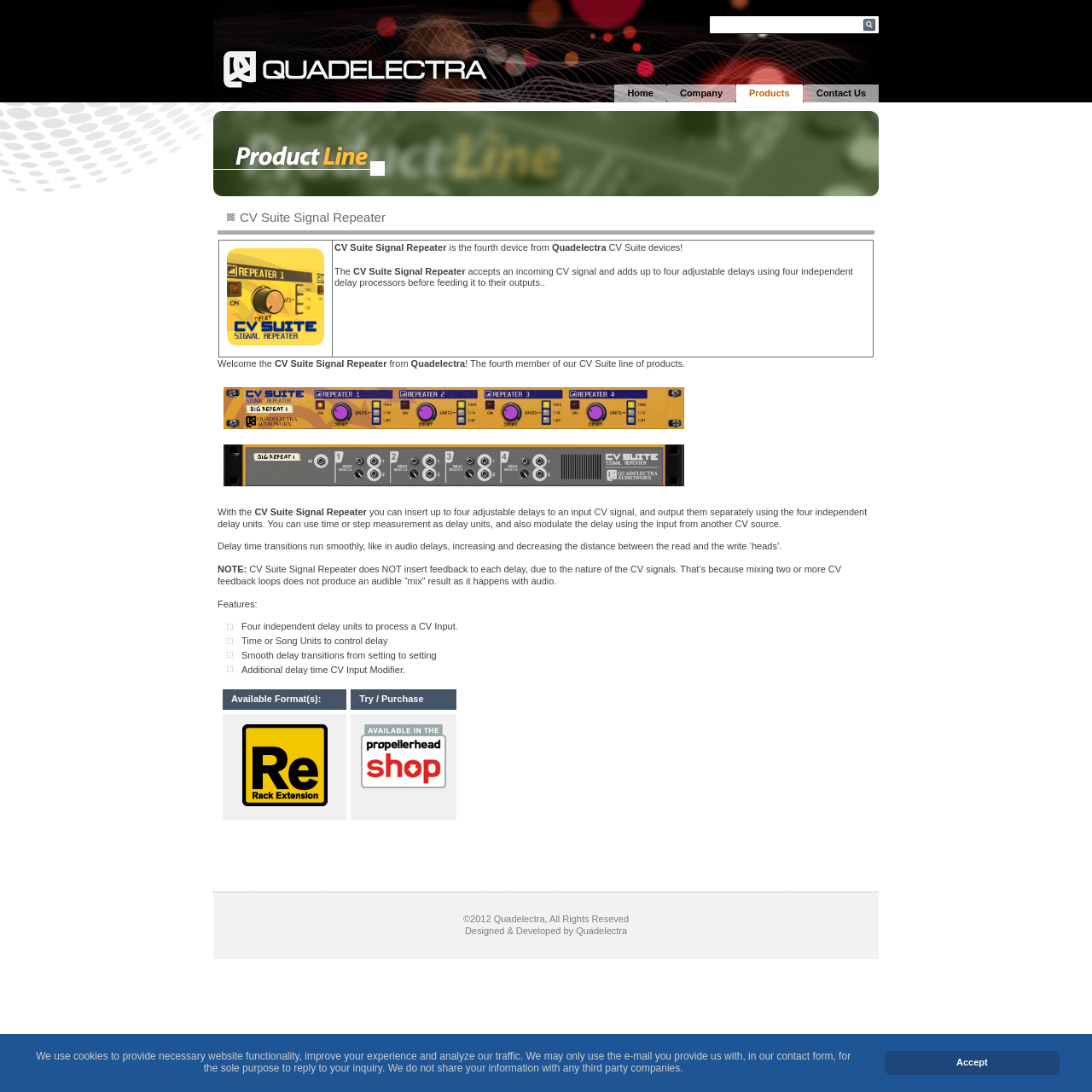Please provide the bounding box coordinates for the element that needs to be clicked to perform the following instruction: "Click the Contact Us link". The coordinates should be given as four float numbers between 0 and 1, i.e., [left, top, right, bottom].

[0.736, 0.077, 0.805, 0.094]